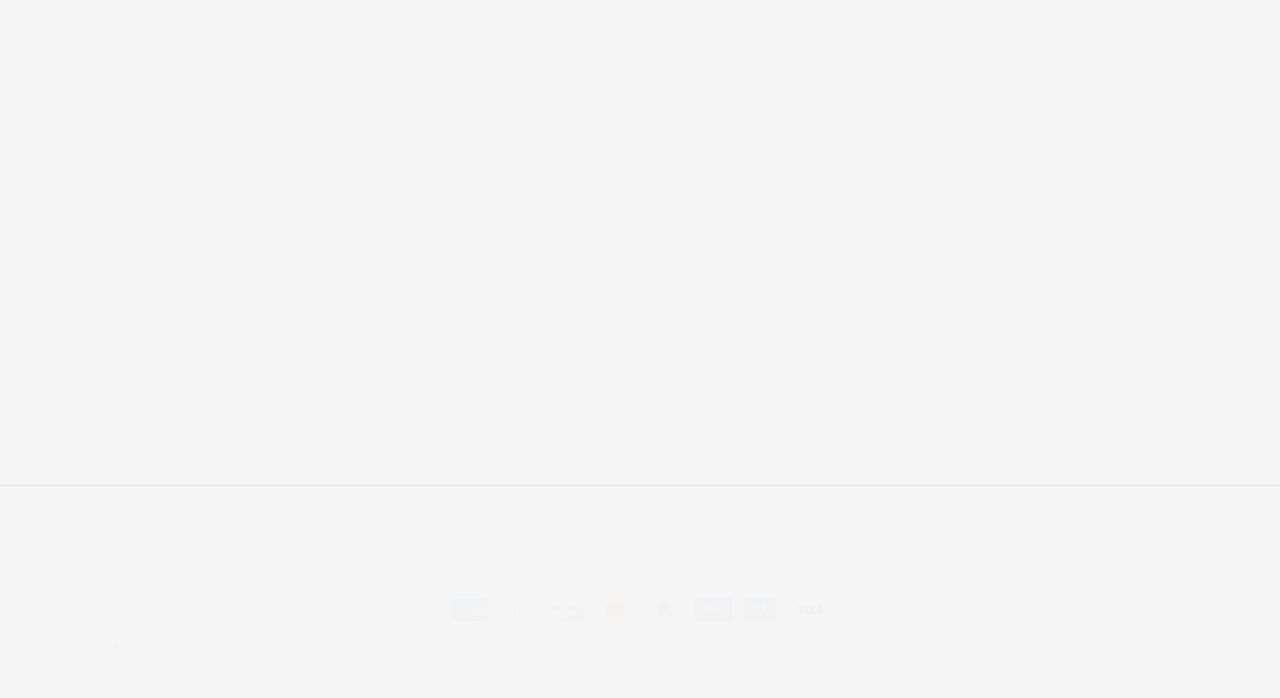Can you determine the bounding box coordinates of the area that needs to be clicked to fulfill the following instruction: "Visit HOFFA Beans website"?

[0.089, 0.92, 0.156, 0.936]